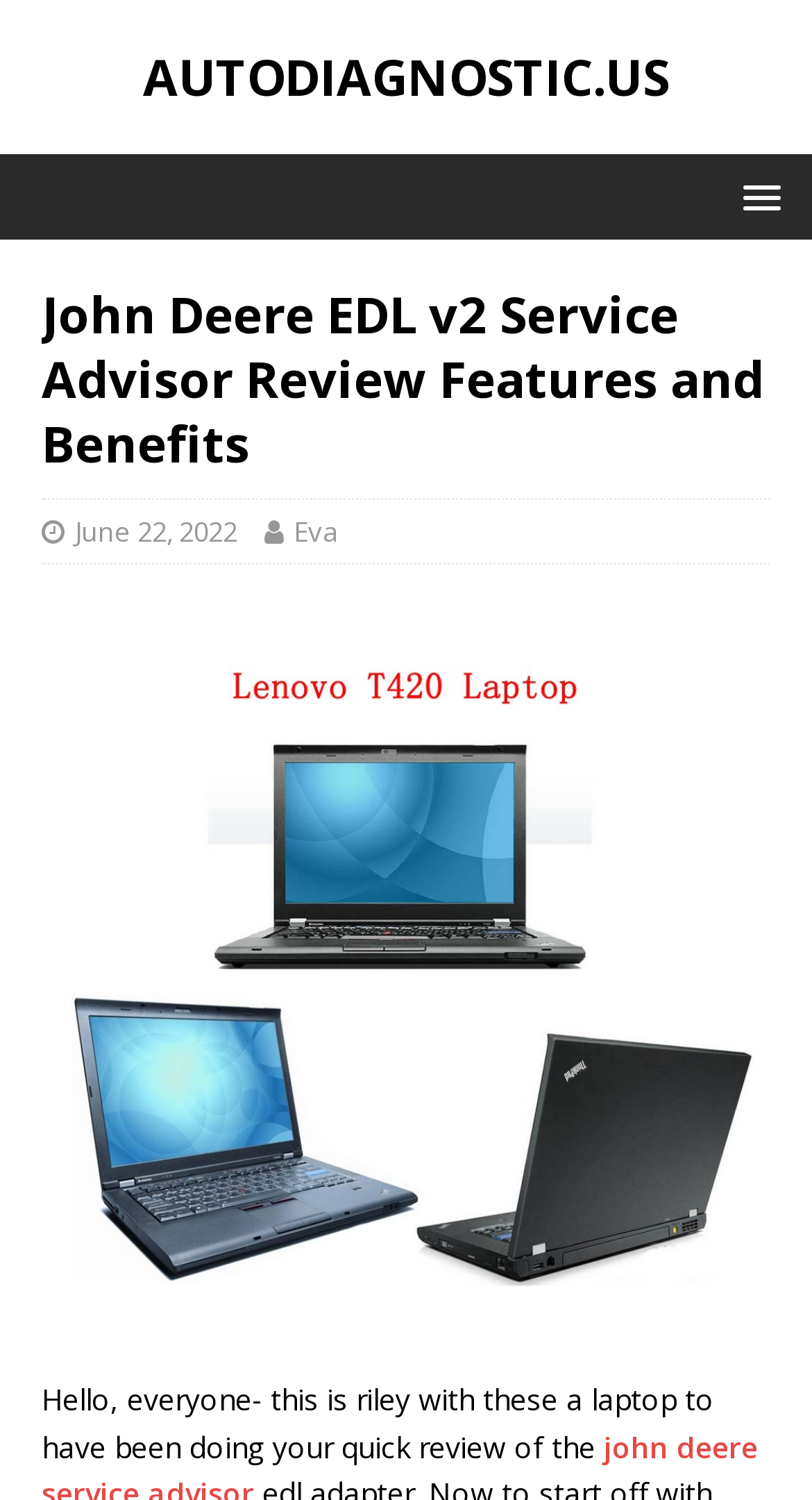Provide a short answer using a single word or phrase for the following question: 
Who is the author of this article?

Eva